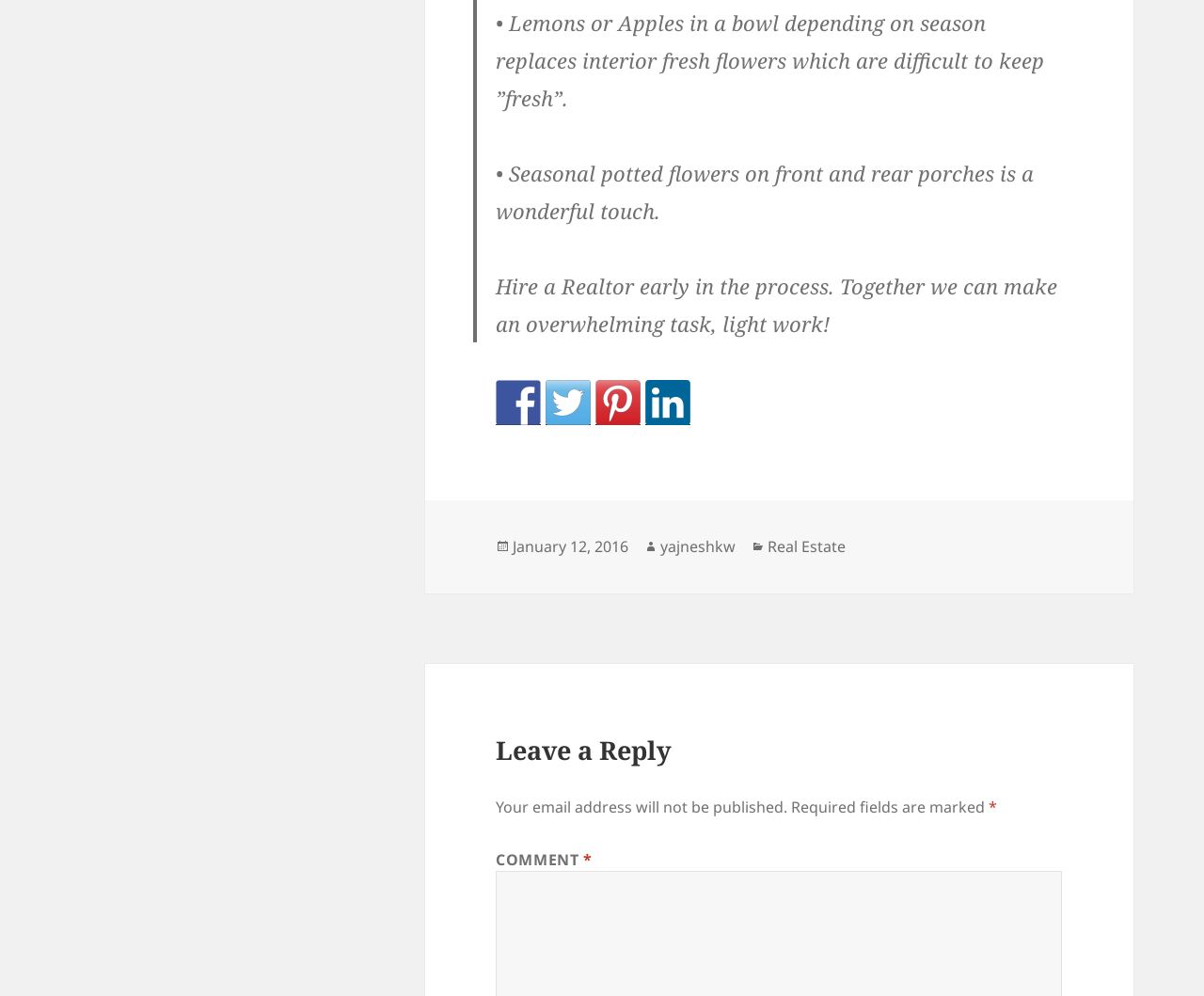What is the topic of the blog post?
Answer the question with detailed information derived from the image.

I inferred this answer by looking at the categories section in the footer, which mentions 'Real Estate' as a category, and also by reading the content of the blog post, which talks about hiring a realtor and decorating a home.